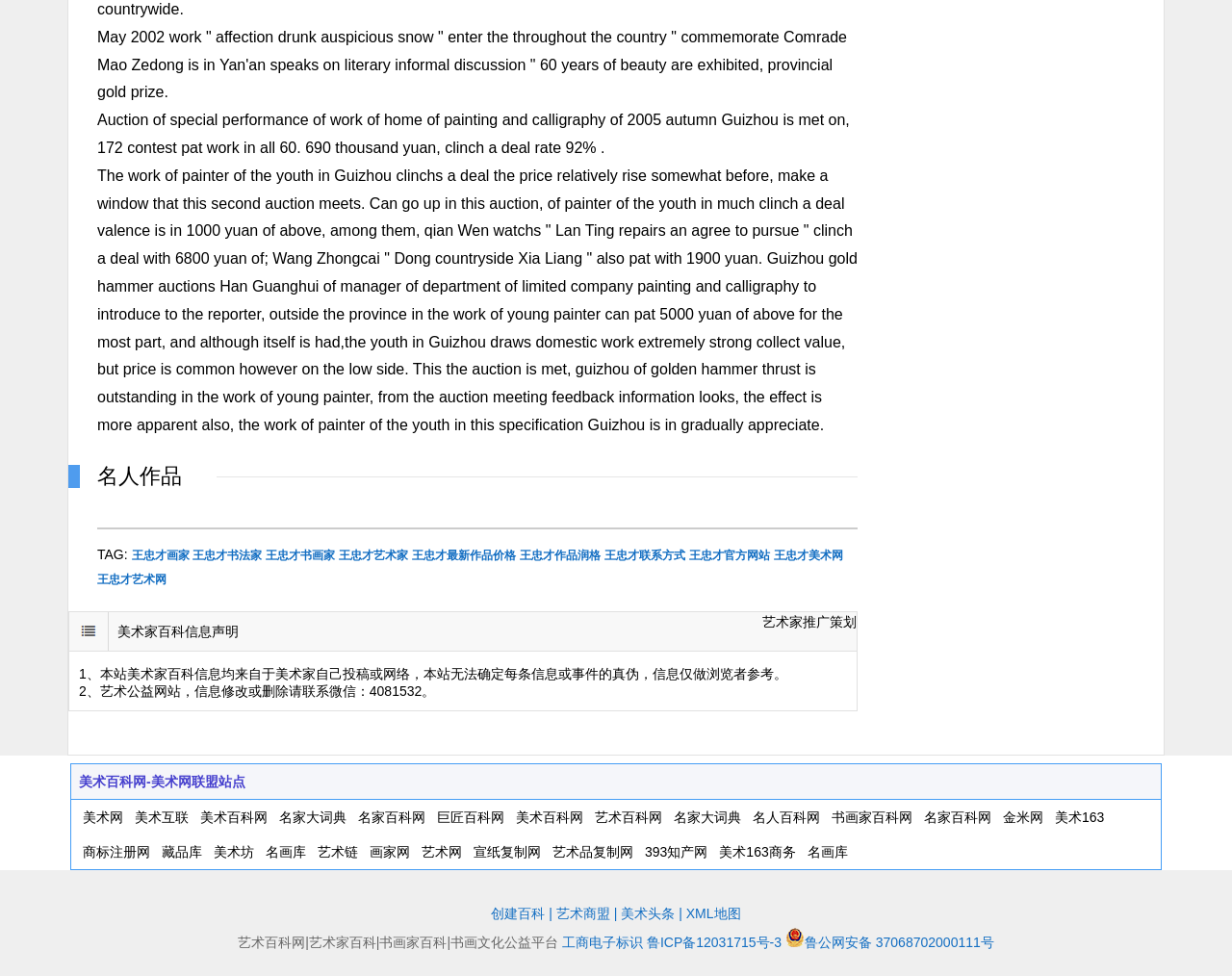What is the purpose of the website?
Can you provide an in-depth and detailed response to the question?

The website appears to be an art information and promotion platform, providing information about artists, their works, and art-related events. The website also has links to other art-related websites and resources.